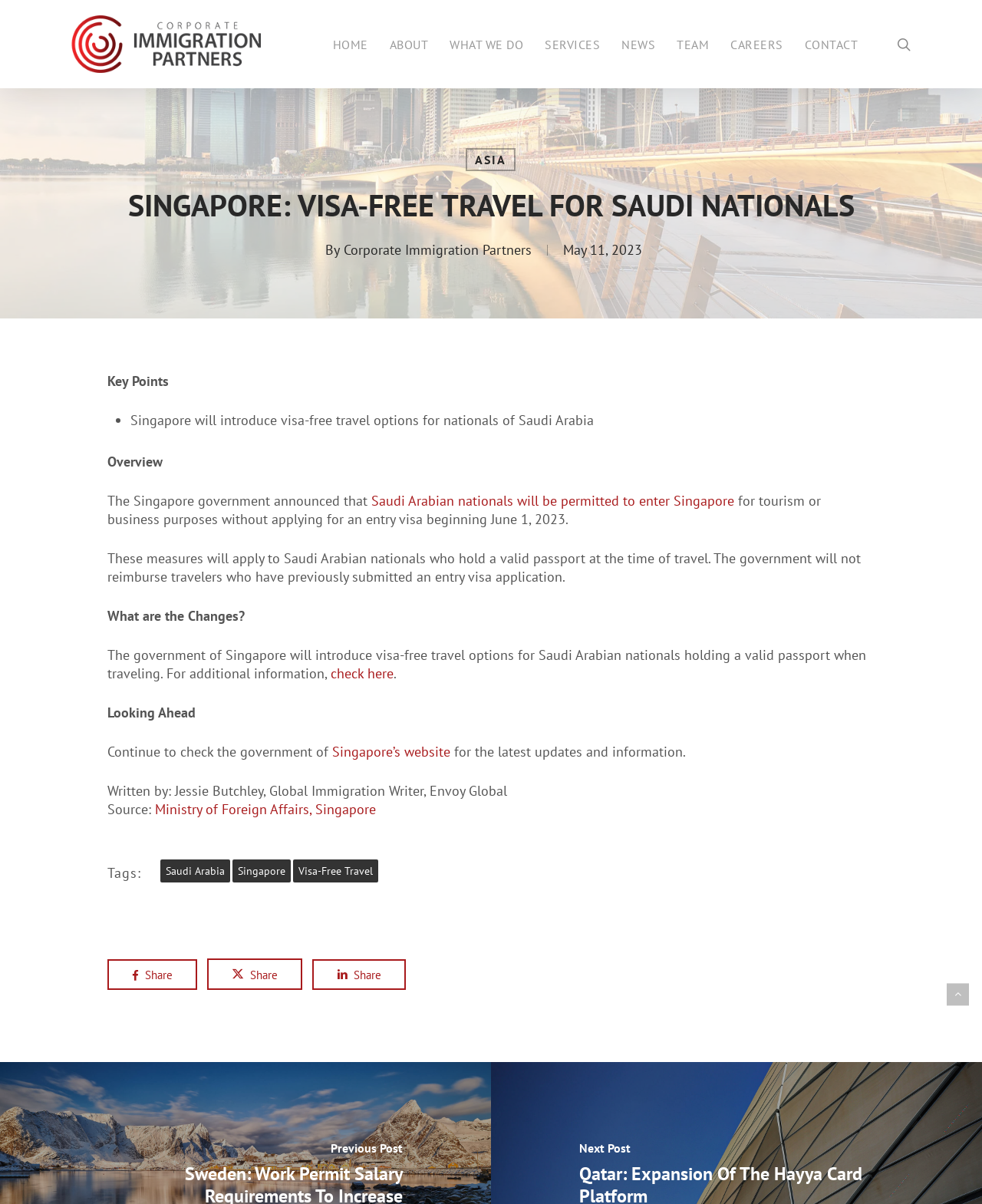Generate a thorough caption detailing the webpage content.

The webpage is about the Singapore government's announcement to allow Saudi Arabian nationals to enter Singapore for tourism or business purposes without a visa. 

At the top of the page, there is a logo of "Corporate Immigration Partners, PC" with a link to their website. Below the logo, there is a navigation menu with links to "HOME", "ABOUT", "WHAT WE DO", "SERVICES", "NEWS", "TEAM", "CAREERS", and "CONTACT". 

On the left side of the page, there is a search bar with a "search" link. Below the search bar, there is a link to "ASIA". 

The main content of the page is an article with a heading "SINGAPORE: VISA-FREE TRAVEL FOR SAUDI NATIONALS". The article is divided into sections, including "Key Points", "Overview", "What are the Changes?", and "Looking Ahead". 

In the "Overview" section, there is a brief summary of the announcement, stating that Saudi Arabian nationals will be permitted to enter Singapore for tourism or business purposes without applying for an entry visa starting from June 1, 2023. 

The "What are the Changes?" section explains that the government of Singapore will introduce visa-free travel options for Saudi Arabian nationals holding a valid passport when traveling. 

The "Looking Ahead" section advises readers to continue checking the government of Singapore's website for the latest updates and information. 

At the bottom of the page, there are links to share the article on social media, and a "Back to top" link. There are also tags "Saudi Arabia", "Singapore", and "Visa-Free Travel" that categorize the article.